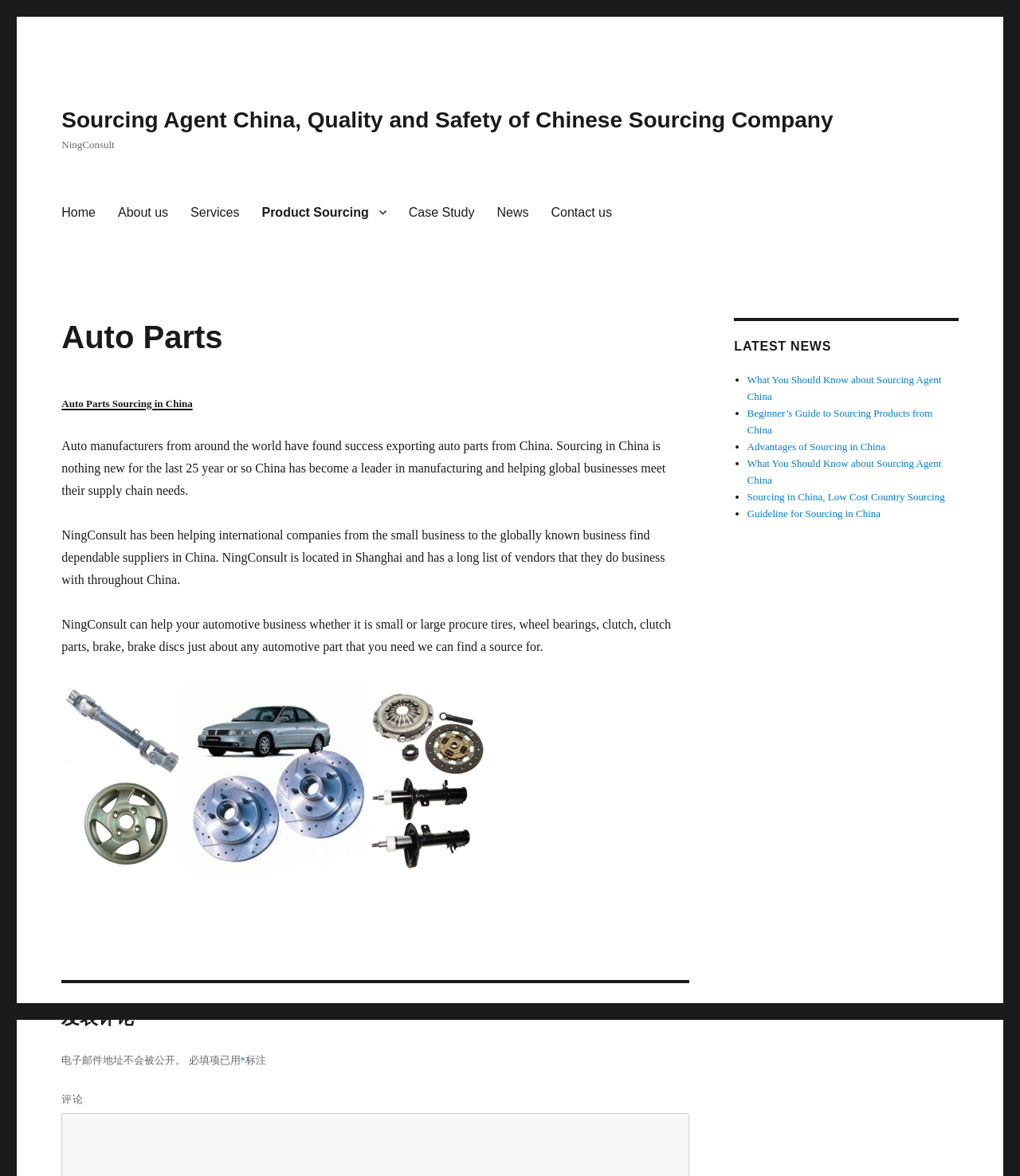What type of content is listed under 'LATEST NEWS'?
Please provide a single word or phrase as your answer based on the screenshot.

Sourcing guides